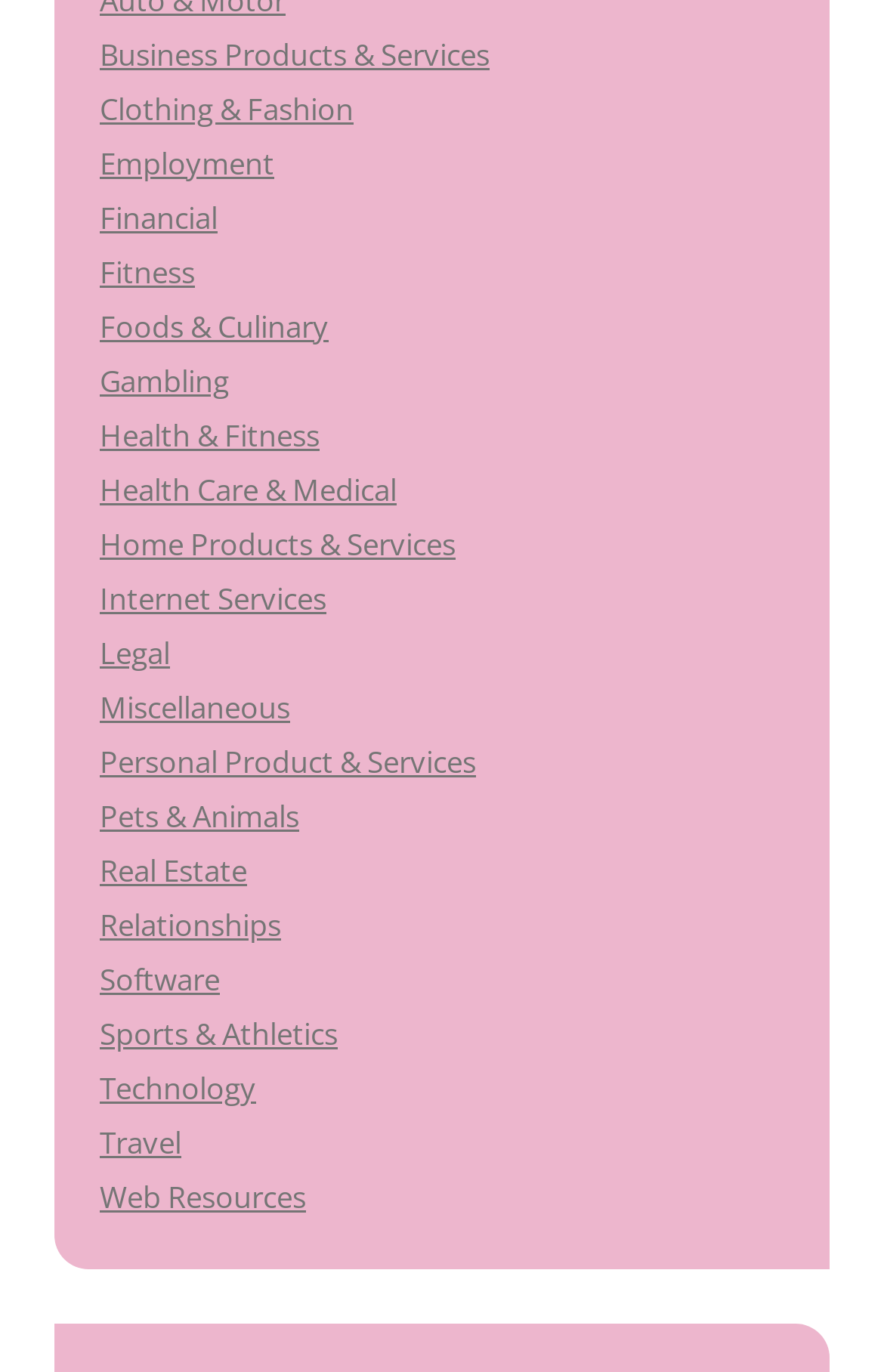Identify the bounding box coordinates for the region to click in order to carry out this instruction: "Discover Travel options". Provide the coordinates using four float numbers between 0 and 1, formatted as [left, top, right, bottom].

[0.113, 0.818, 0.205, 0.847]